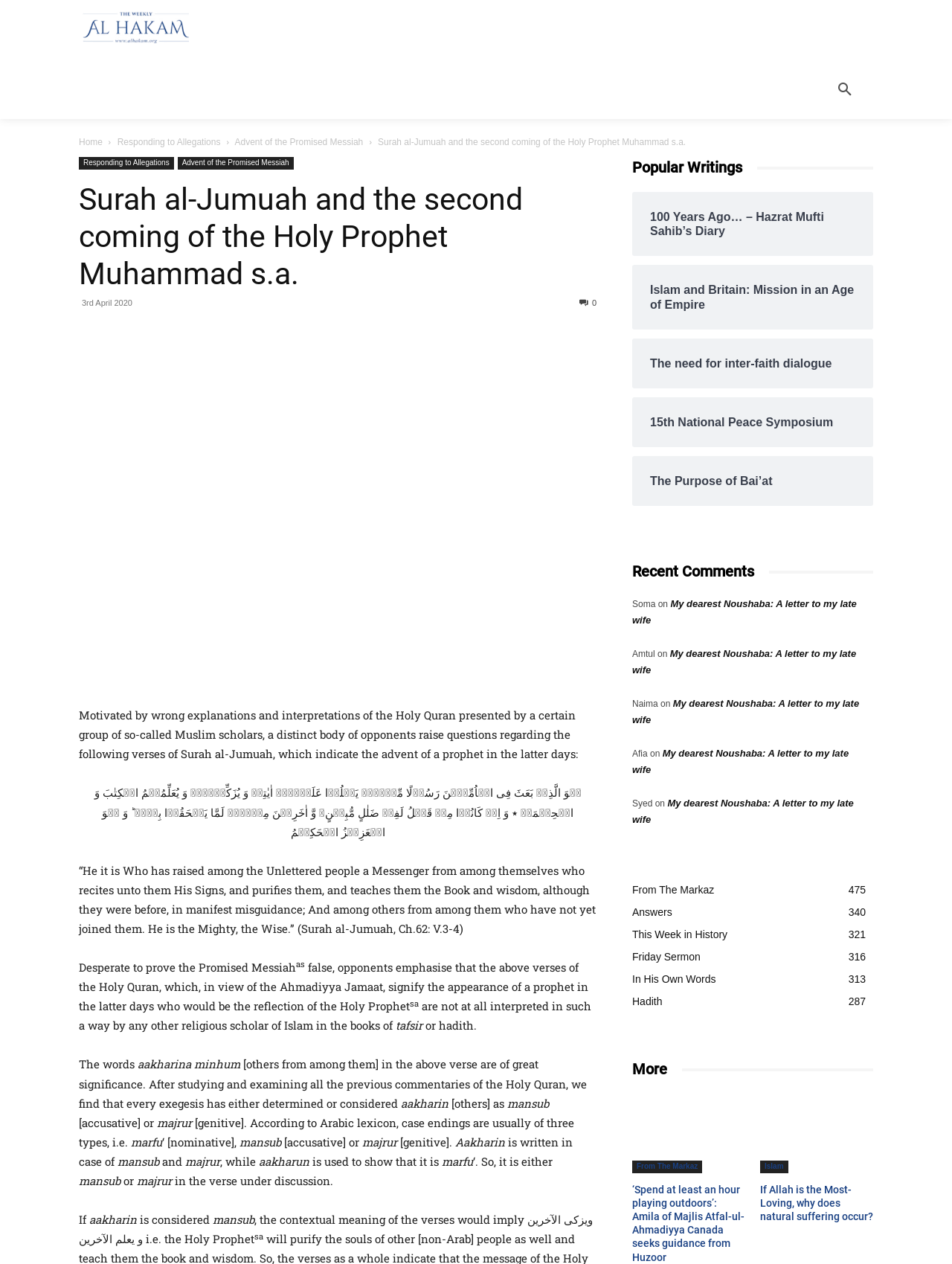Respond to the question below with a single word or phrase:
What is the language of the Quranic verse mentioned in the article?

Arabic